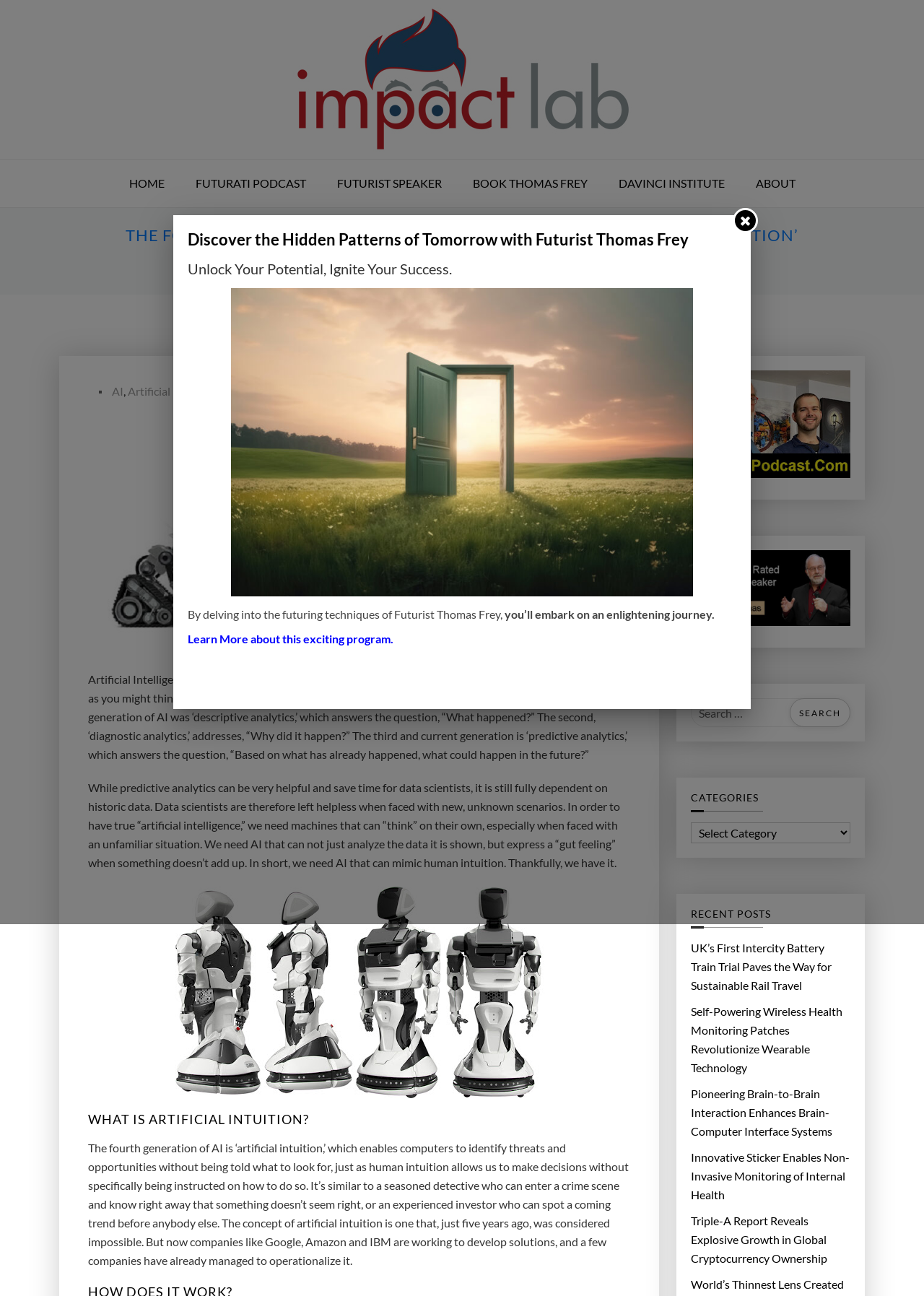Find the bounding box coordinates for the area that must be clicked to perform this action: "Learn more about the exciting program".

[0.203, 0.487, 0.426, 0.498]